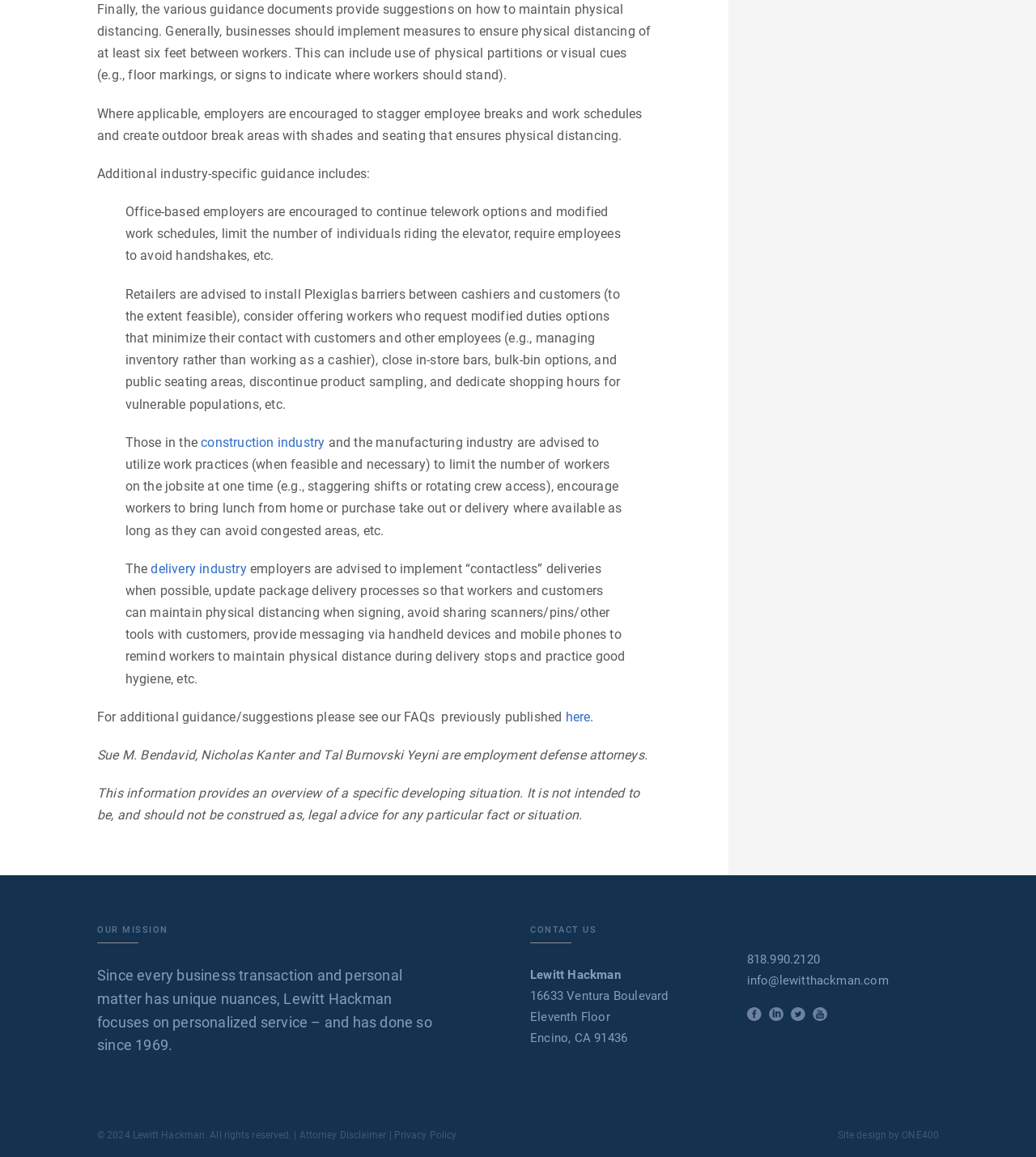What is the address of the law firm?
Please respond to the question with a detailed and informative answer.

The address of the law firm is 16633 Ventura Boulevard, Eleventh Floor, Encino, CA 91436, which is mentioned in the 'CONTACT US' section of the webpage.